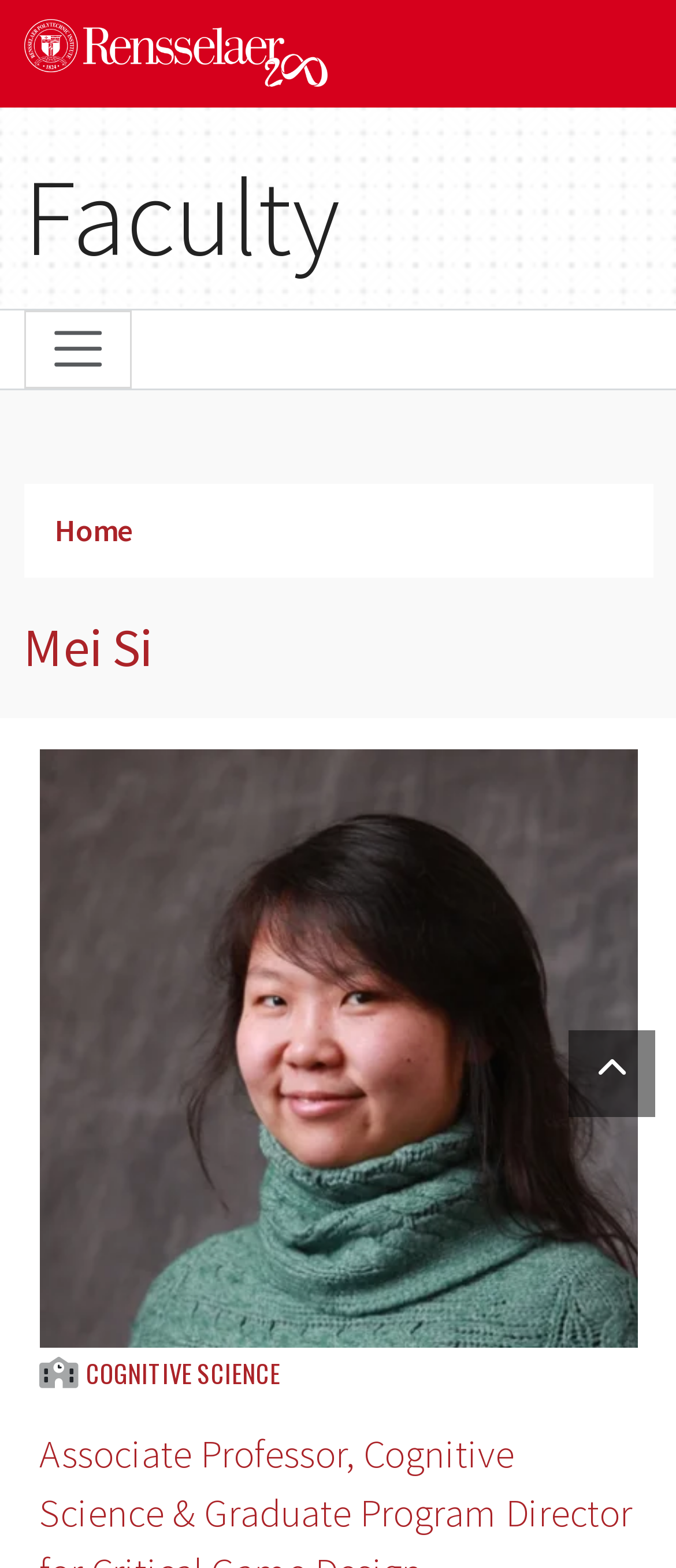What is the institution affiliated with?
Please respond to the question with a detailed and thorough explanation.

I found a link element with the text 'Rensselaer' which is located at the top of the webpage, suggesting that the faculty member Mei Si is affiliated with Rensselaer institution.